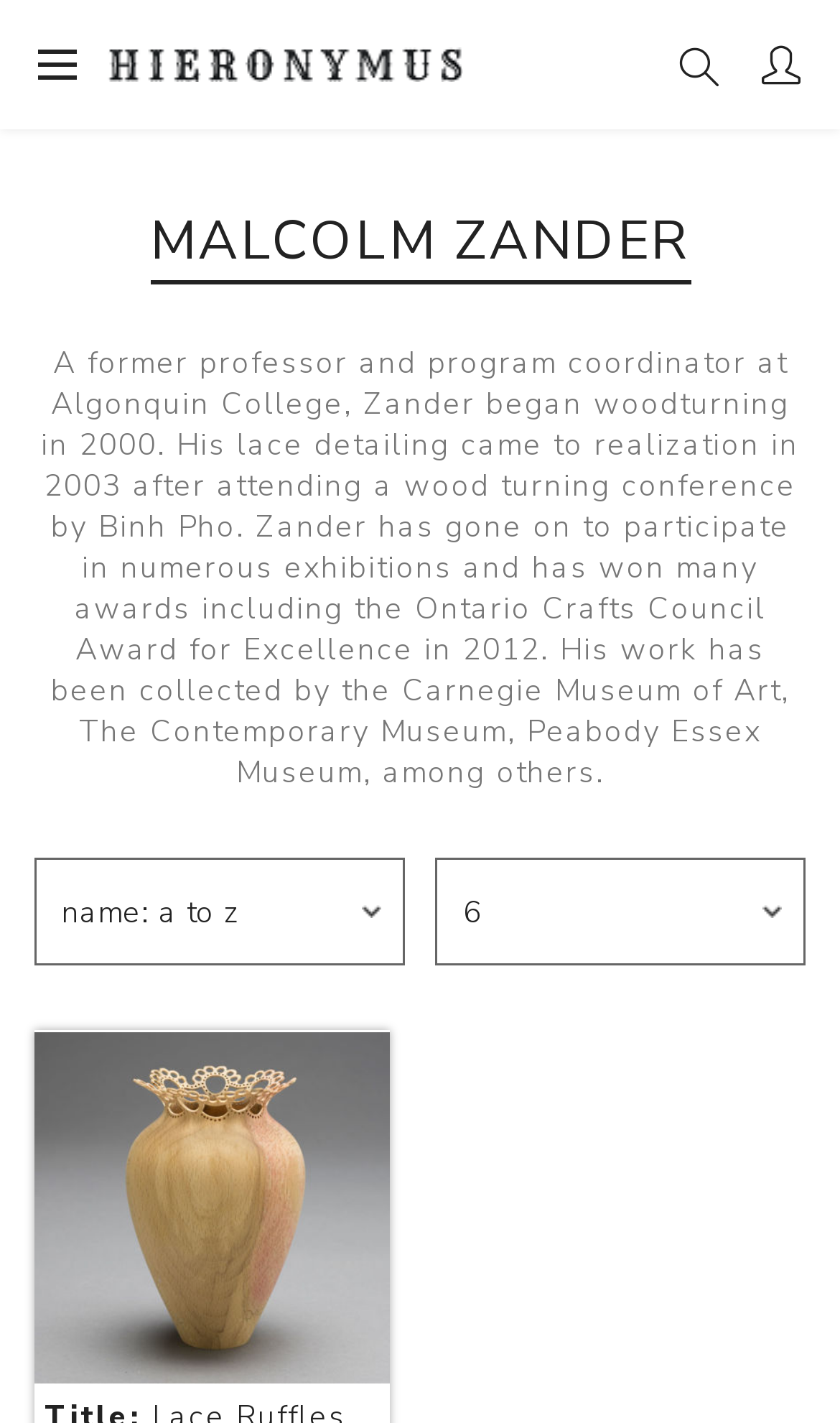What is the name of the award won by Malcolm Zander in 2012?
Look at the image and construct a detailed response to the question.

According to the webpage, Malcolm Zander won the Ontario Crafts Council Award for Excellence in 2012, which is mentioned in his biography.